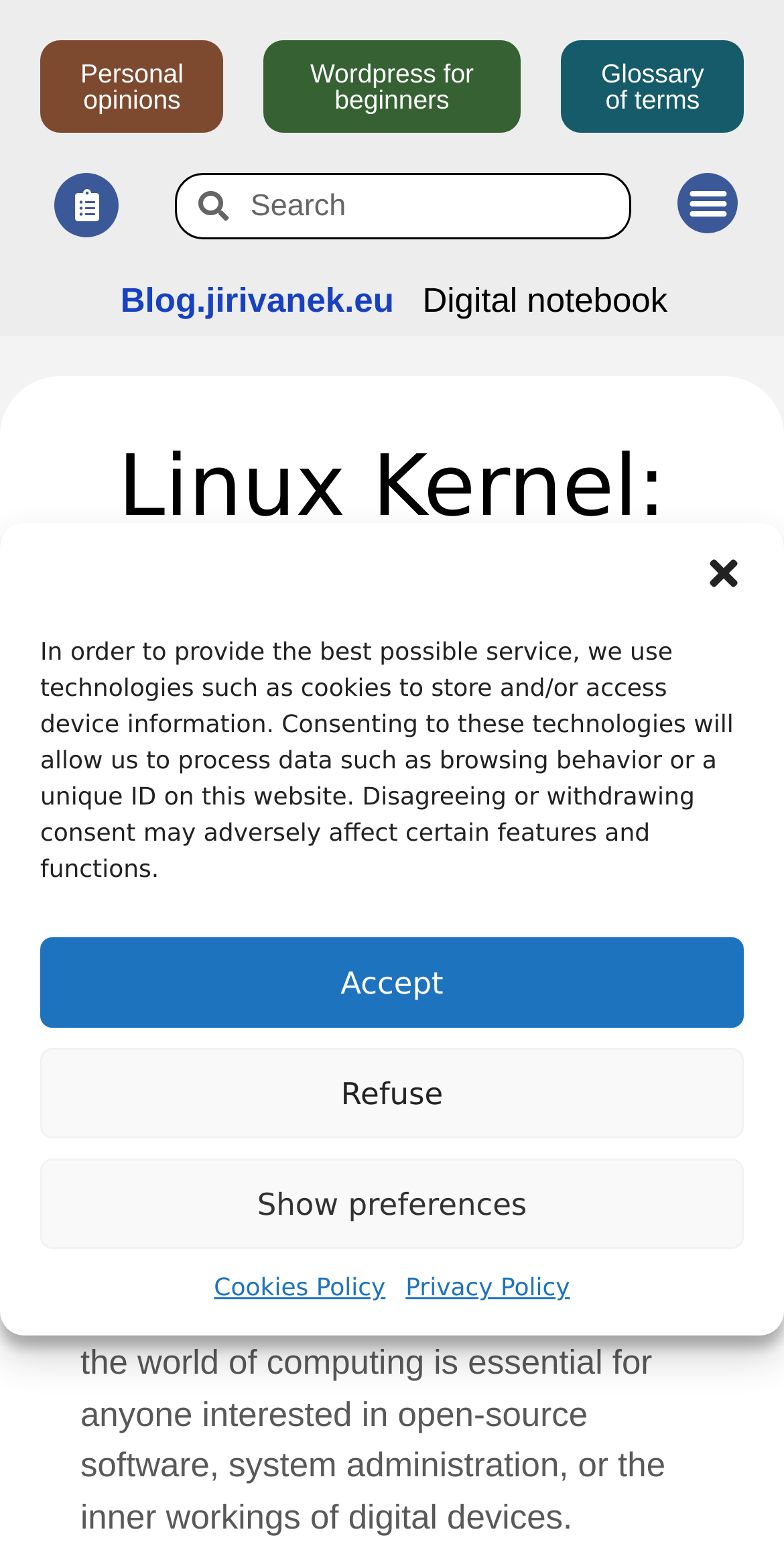Please respond to the question using a single word or phrase:
What is the purpose of the search box?

To search the website